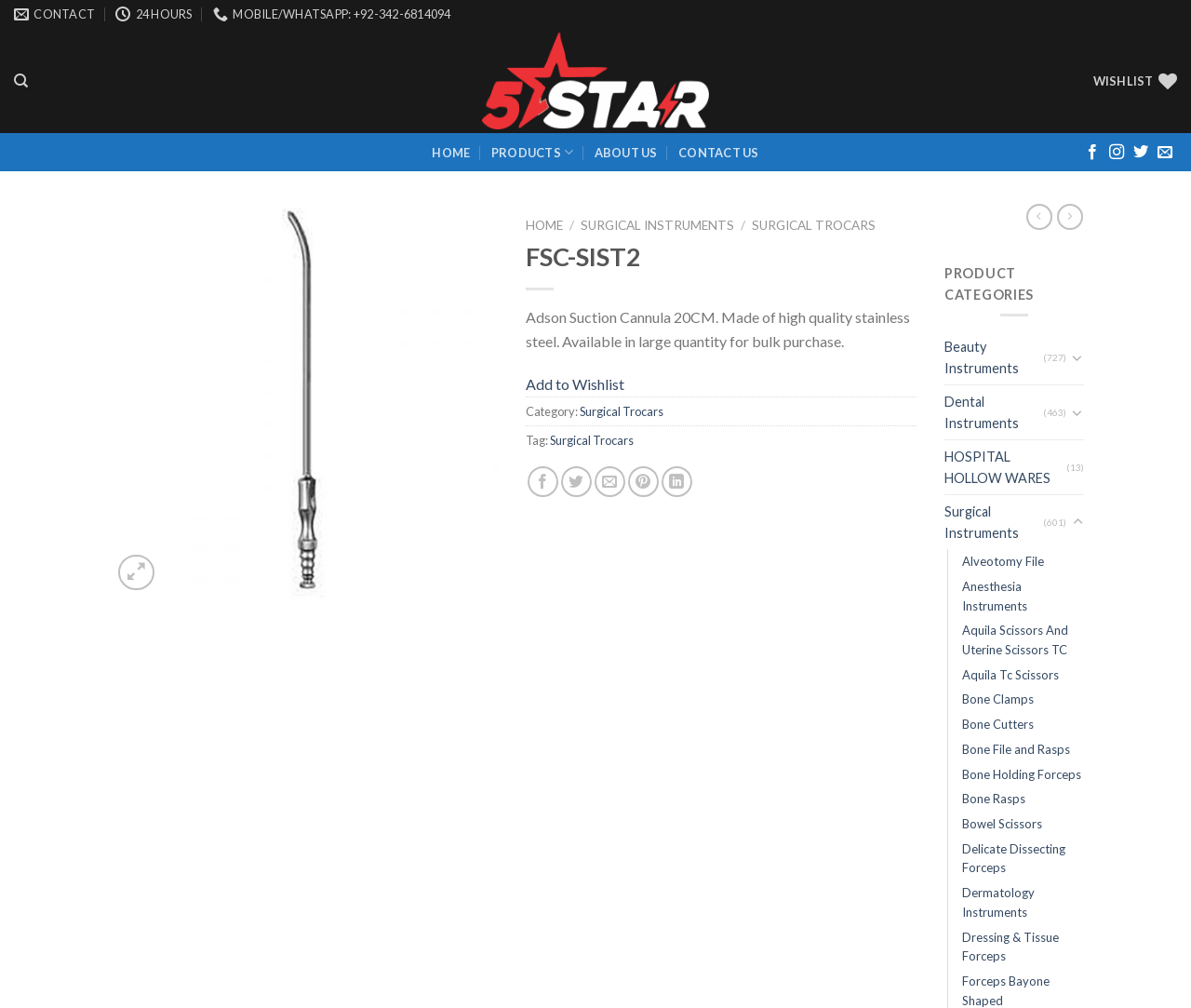Please indicate the bounding box coordinates of the element's region to be clicked to achieve the instruction: "Search". Provide the coordinates as four float numbers between 0 and 1, i.e., [left, top, right, bottom].

[0.012, 0.063, 0.024, 0.098]